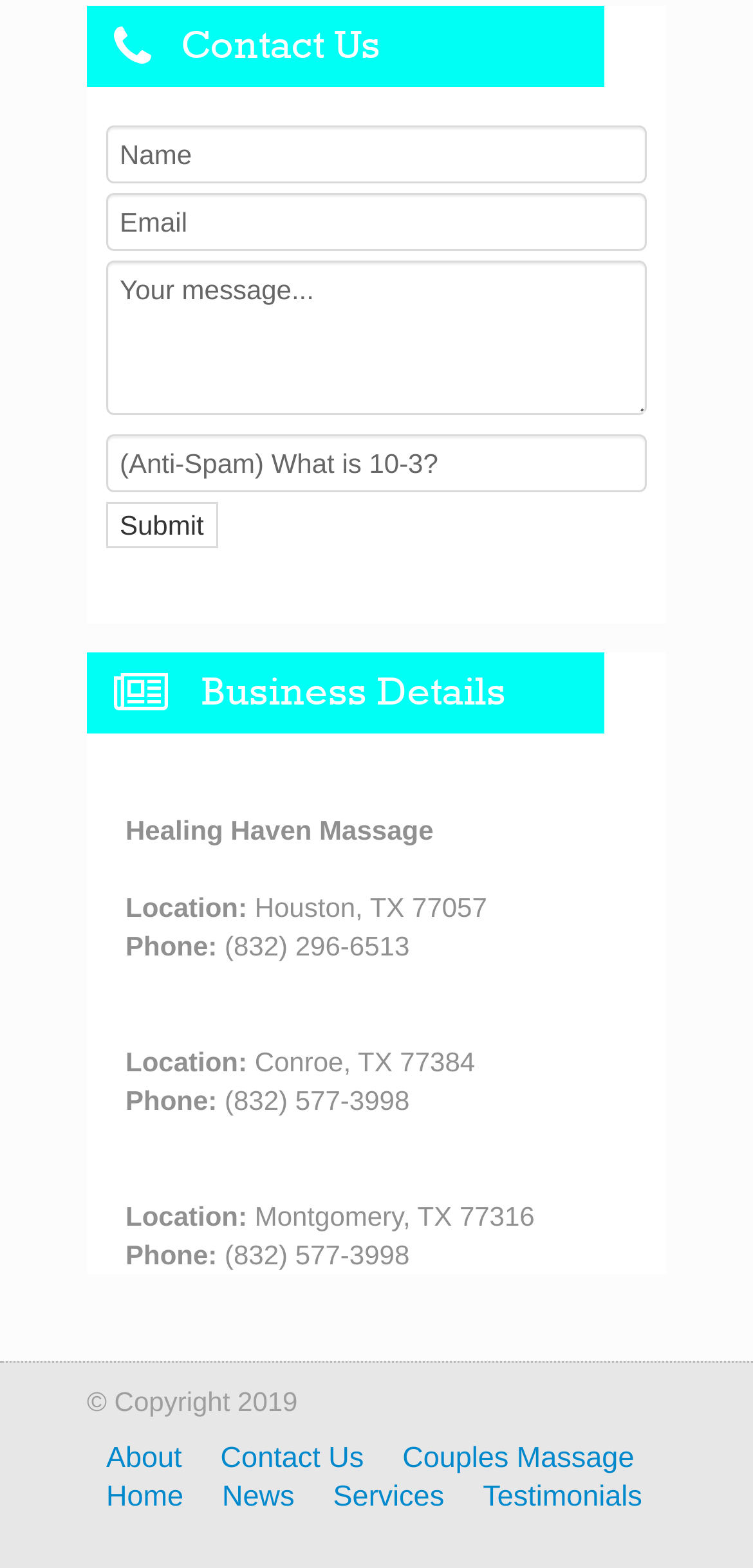Analyze the image and provide a detailed answer to the question: How many locations are listed?

I counted the number of locations listed on the webpage, which are Houston, TX 77057, Conroe, TX 77384, and Montgomery, TX 77316.